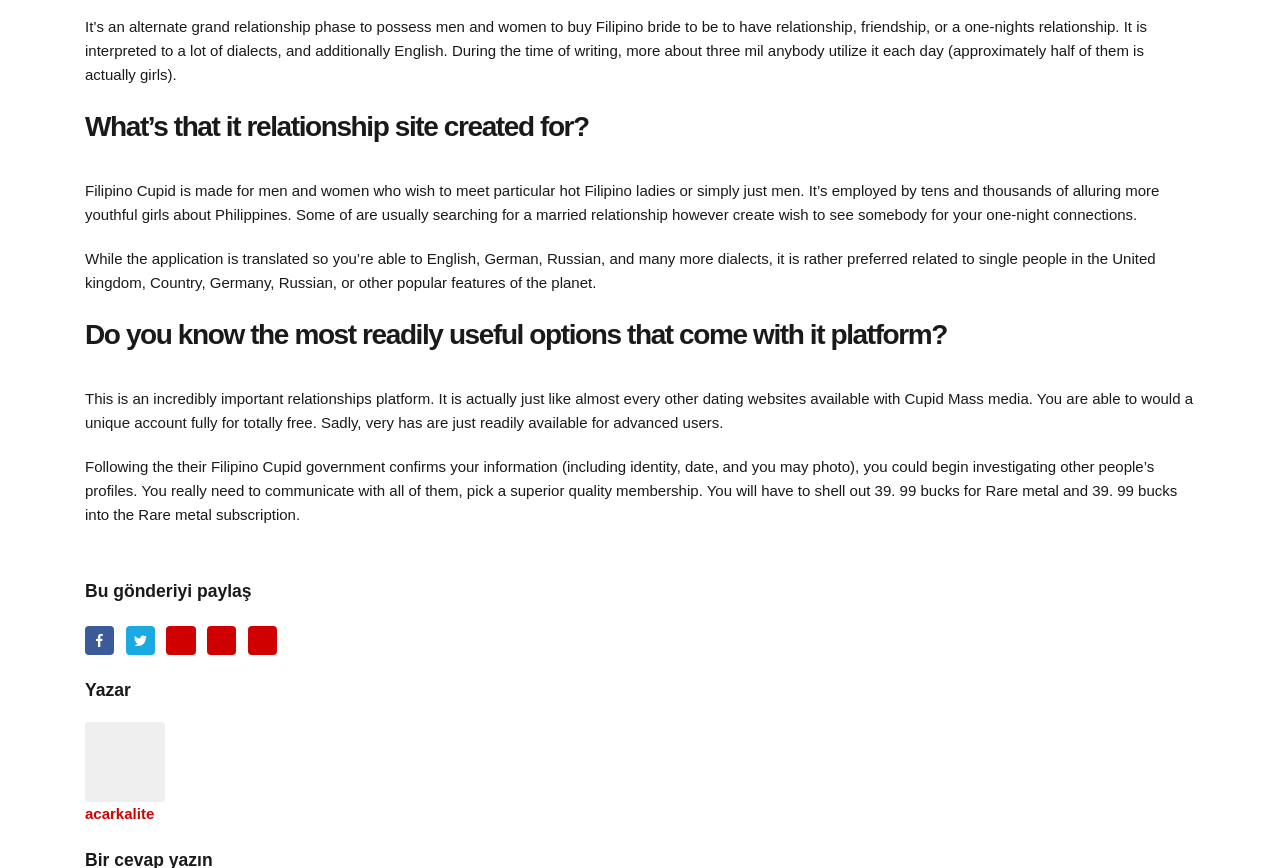Utilize the details in the image to thoroughly answer the following question: What is required to start interacting with others on the platform?

After creating an account, users need to have their information confirmed by the Filipino Cupid administration, including identity, date, and photo. Additionally, to communicate with others, users need to upgrade to a premium membership, which costs 39.99 dollars for Gold and Platinum subscriptions.